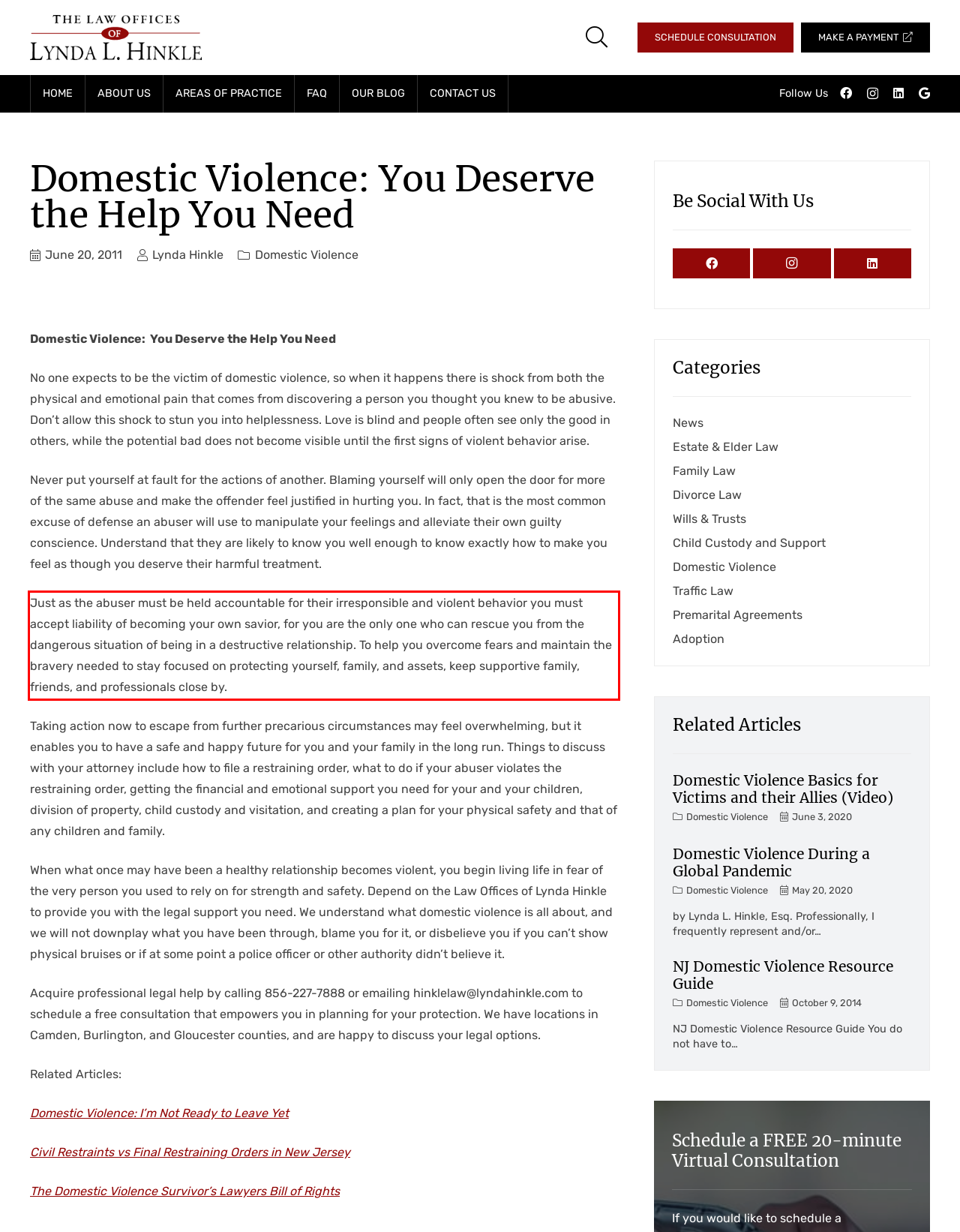Examine the screenshot of the webpage, locate the red bounding box, and perform OCR to extract the text contained within it.

Just as the abuser must be held accountable for their irresponsible and violent behavior you must accept liability of becoming your own savior, for you are the only one who can rescue you from the dangerous situation of being in a destructive relationship. To help you overcome fears and maintain the bravery needed to stay focused on protecting yourself, family, and assets, keep supportive family, friends, and professionals close by.